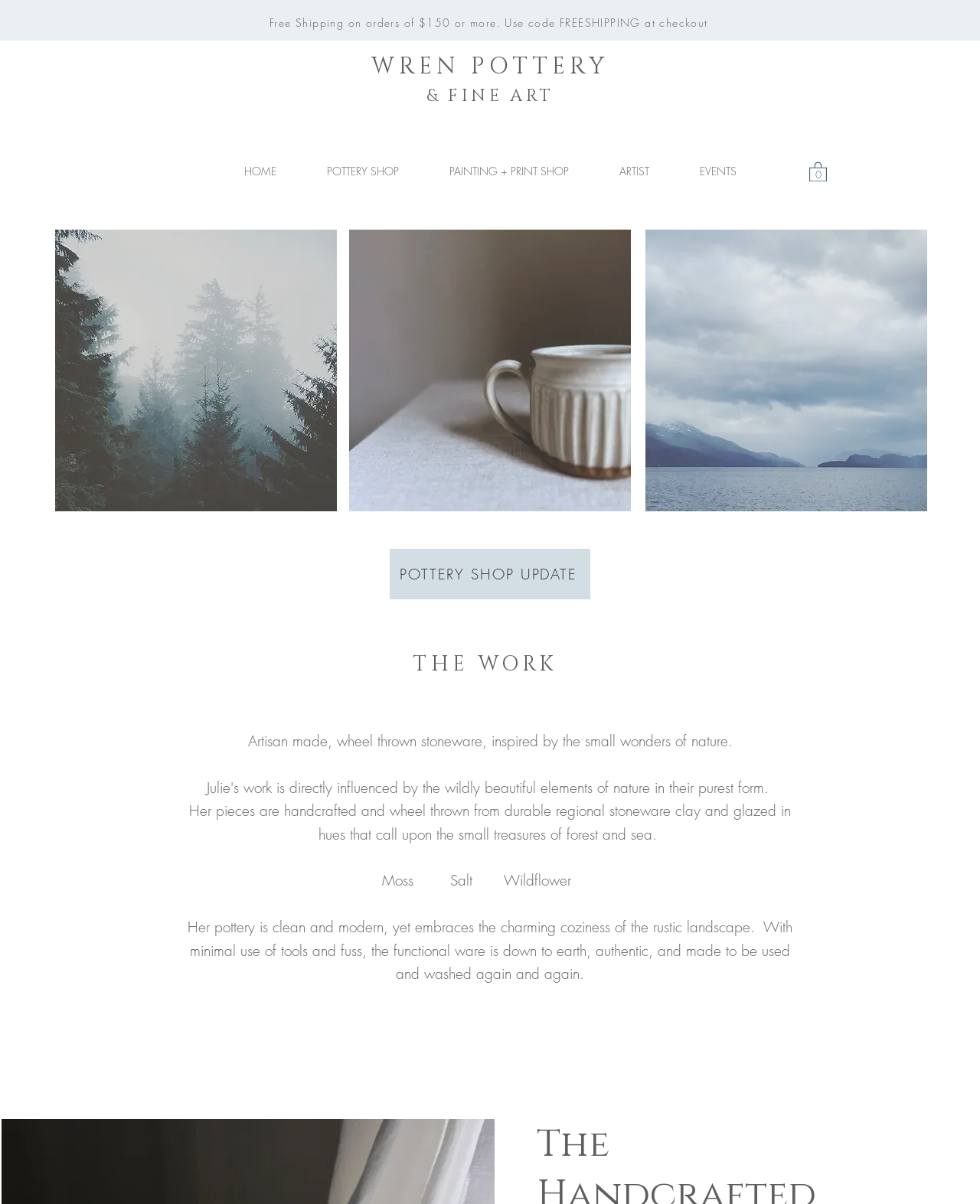Explain in detail what you observe on this webpage.

This webpage is about Wren Pottery & Fine Art, showcasing the artist's work and providing information about their pottery. At the top, there is a heading announcing "Free Shipping on orders of $150 or more" with a promo code. Below this, the website's title "WREN POTTERY & FINE ART" is displayed prominently, with a link to the homepage.

To the right of the title, a navigation menu is situated, containing links to different sections of the website, including "HOME", "POTTERY SHOP", "PAINTING + PRINT SHOP", "ARTIST", and "EVENTS". Next to the navigation menu, a cart button with 0 items is displayed.

The main content of the webpage is divided into two sections. On the left, there are three images showcasing the artist's pottery pieces. On the right, there is a section dedicated to the artist's work, with a heading "THE WORK". Below this, a paragraph describes the artist's inspiration and creative process, stating that the pottery is "artisan made, wheel thrown stoneware, inspired by the small wonders of nature."

Further down, another paragraph provides more details about the pottery, explaining that it is handcrafted and wheel thrown from durable regional stoneware clay, with glazes inspired by natural hues. Below this, a list of keywords related to the pottery, such as "Moss", "Salt", "Wildflower", is displayed.

The final paragraph describes the style and functionality of the pottery, stating that it is "clean and modern, yet embraces the charming coziness of the rustic landscape" and is designed to be used and washed repeatedly. At the very bottom of the page, a region labeled "About & Subscribe" is situated.